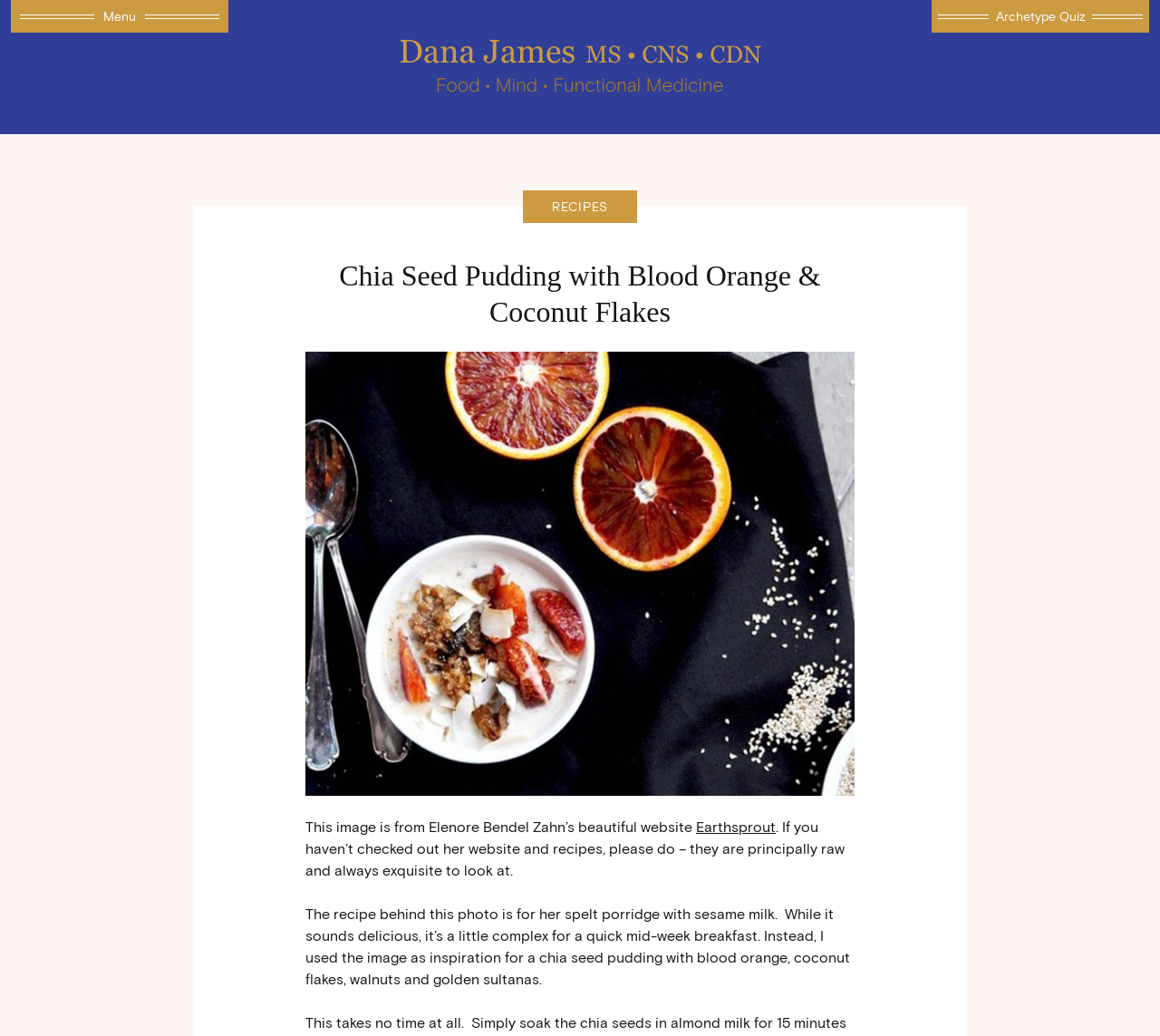Please give a succinct answer to the question in one word or phrase:
What type of content is available on Elenore Bendel Zahn’s website?

principally raw recipes